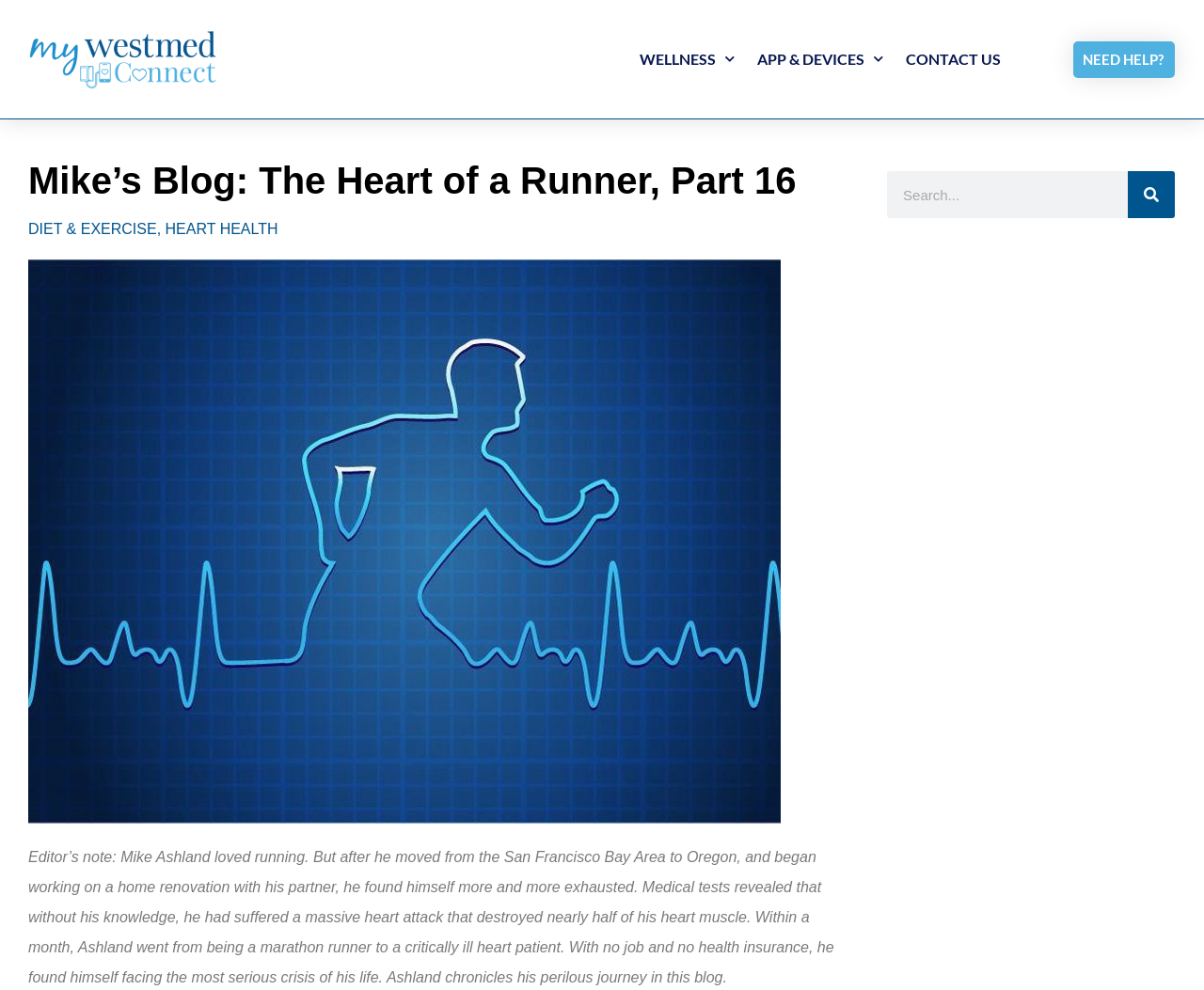Bounding box coordinates should be in the format (top-left x, top-left y, bottom-right x, bottom-right y) and all values should be floating point numbers between 0 and 1. Determine the bounding box coordinate for the UI element described as: American Museum of Natural History

None